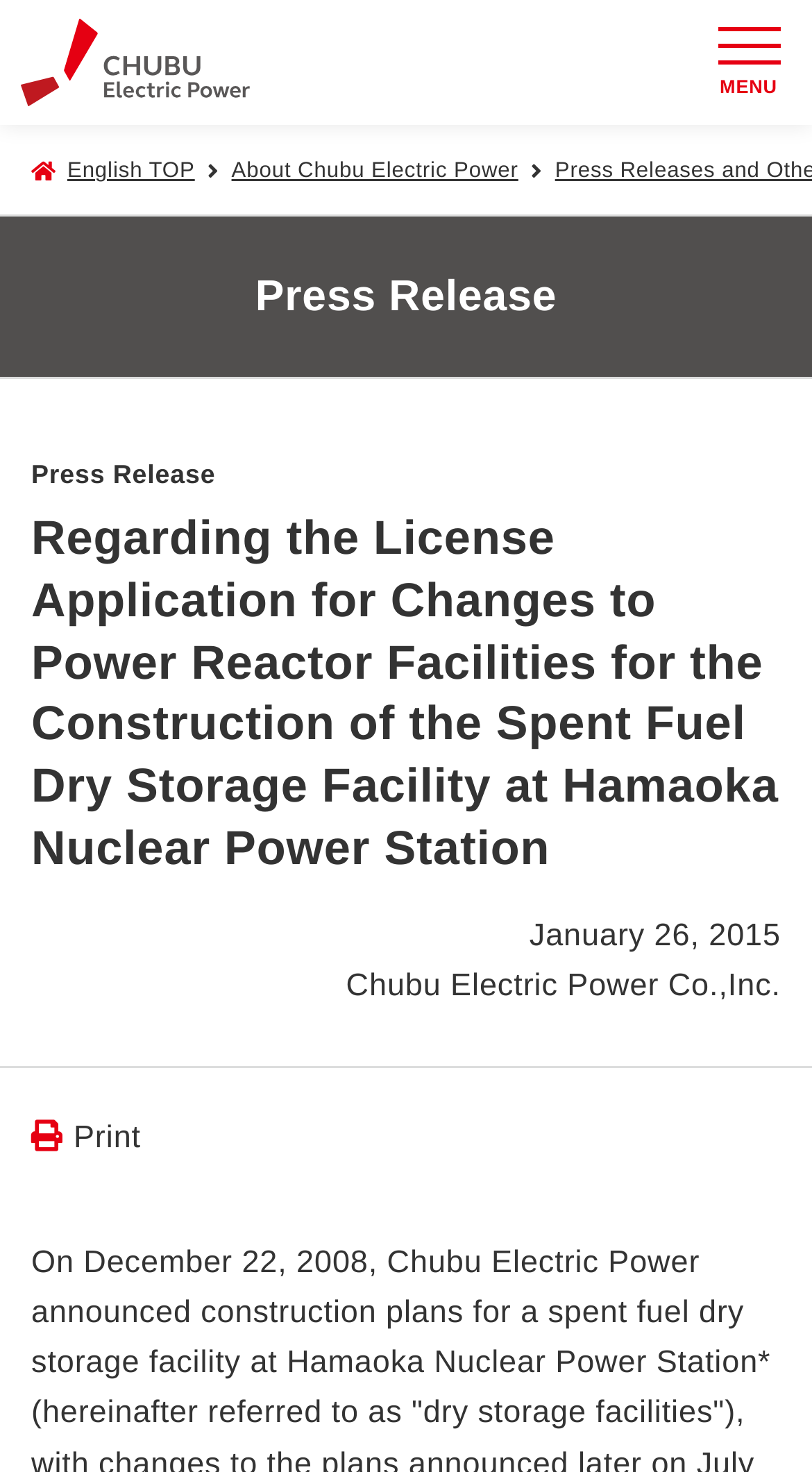Identify the bounding box coordinates for the UI element described as: "title="Chubu Electric Power"".

[0.026, 0.013, 0.308, 0.071]